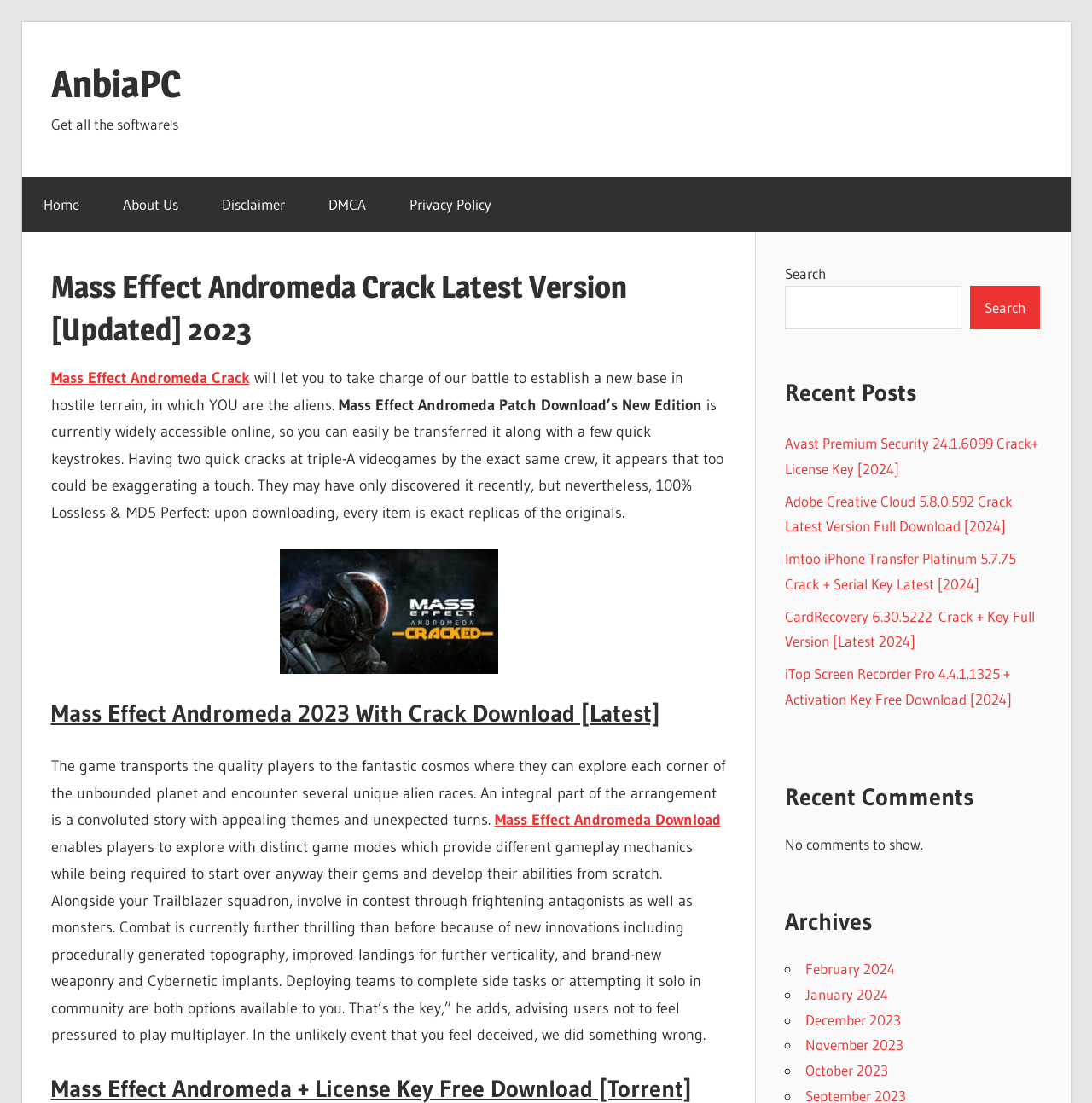Highlight the bounding box coordinates of the element that should be clicked to carry out the following instruction: "Go to the 'Home' page". The coordinates must be given as four float numbers ranging from 0 to 1, i.e., [left, top, right, bottom].

[0.02, 0.161, 0.093, 0.21]